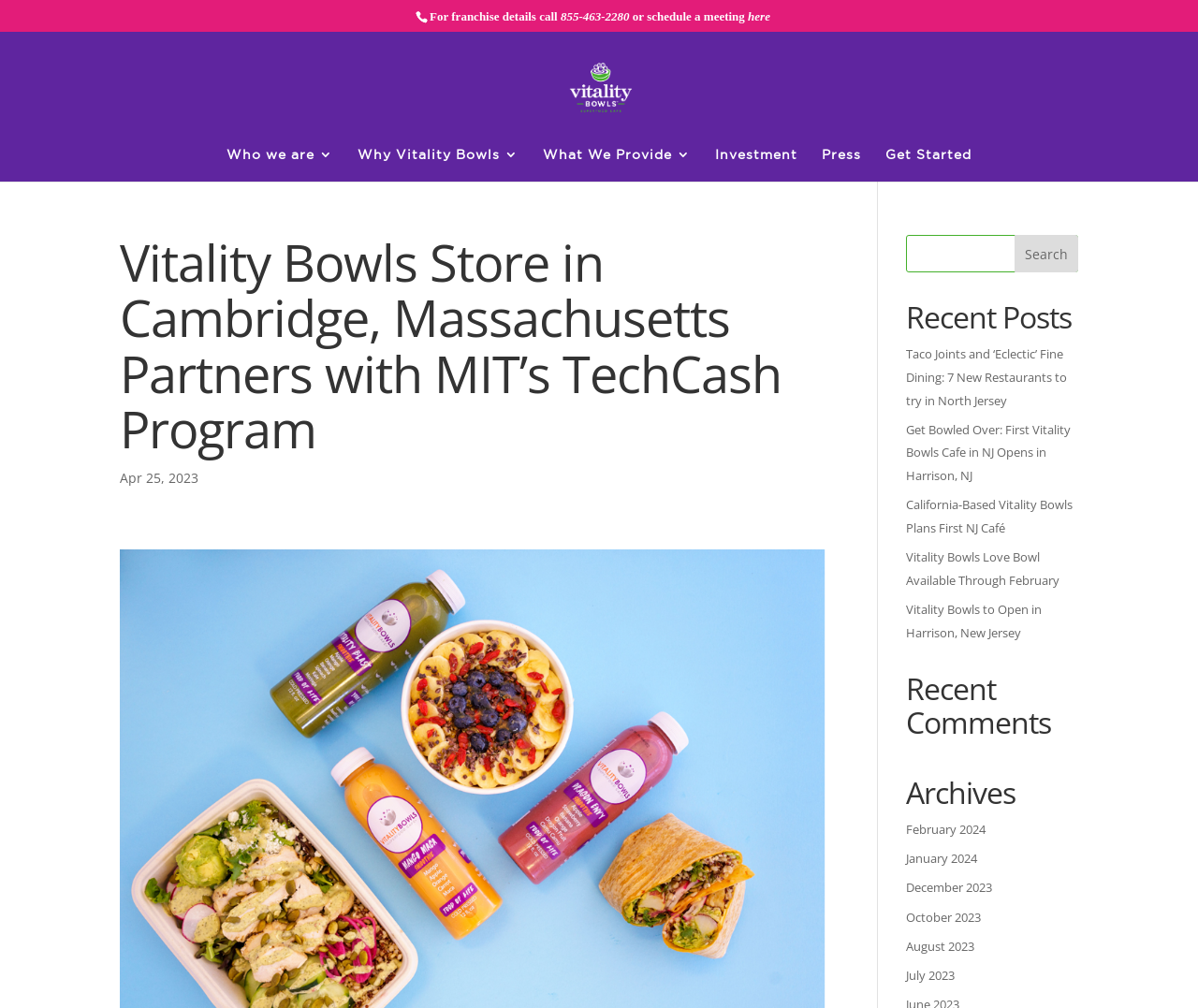How many links are there in the 'Archives' section?
Please provide a single word or phrase in response based on the screenshot.

5